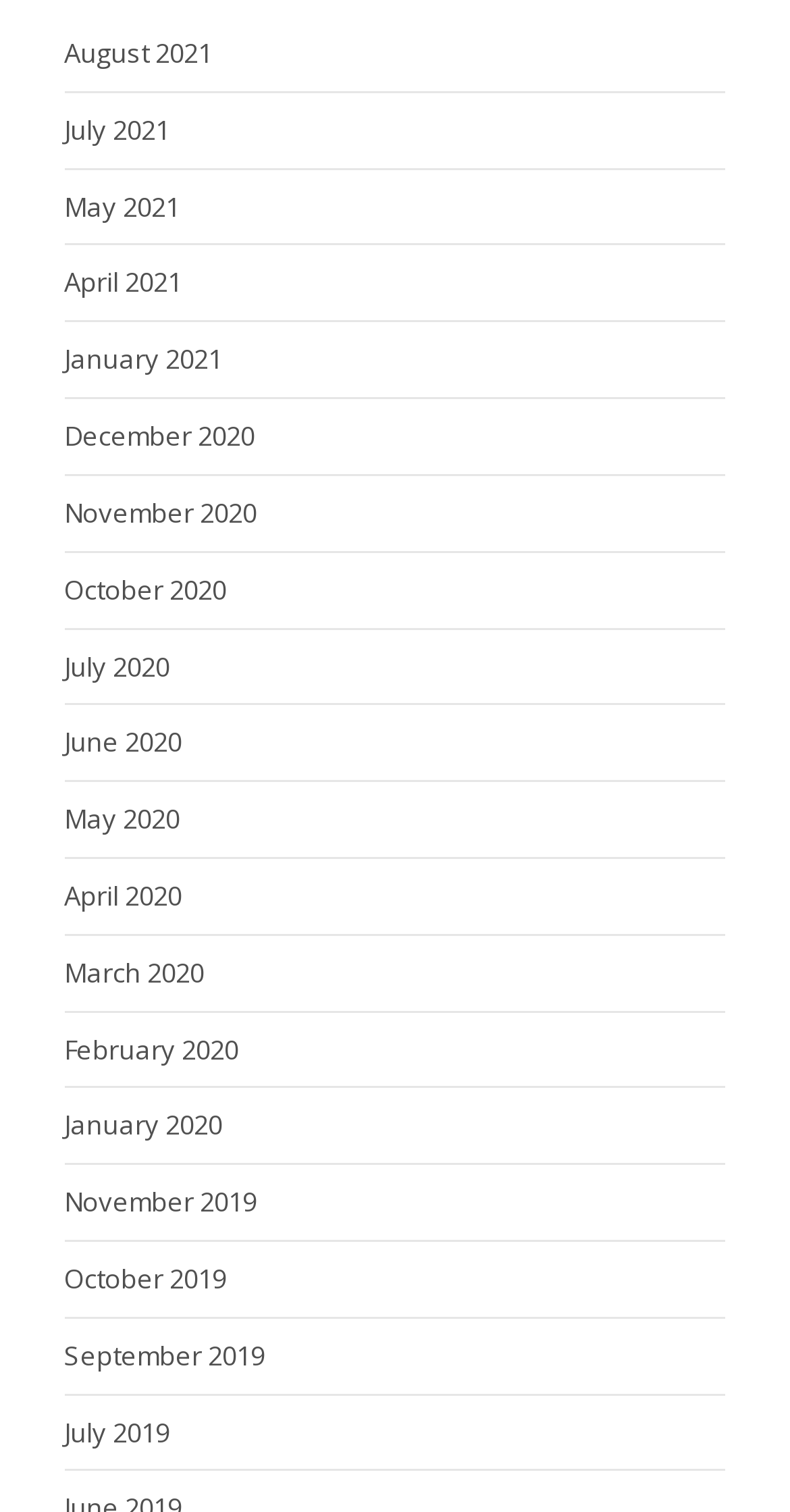Please identify the coordinates of the bounding box for the clickable region that will accomplish this instruction: "Enter your first and last name".

None